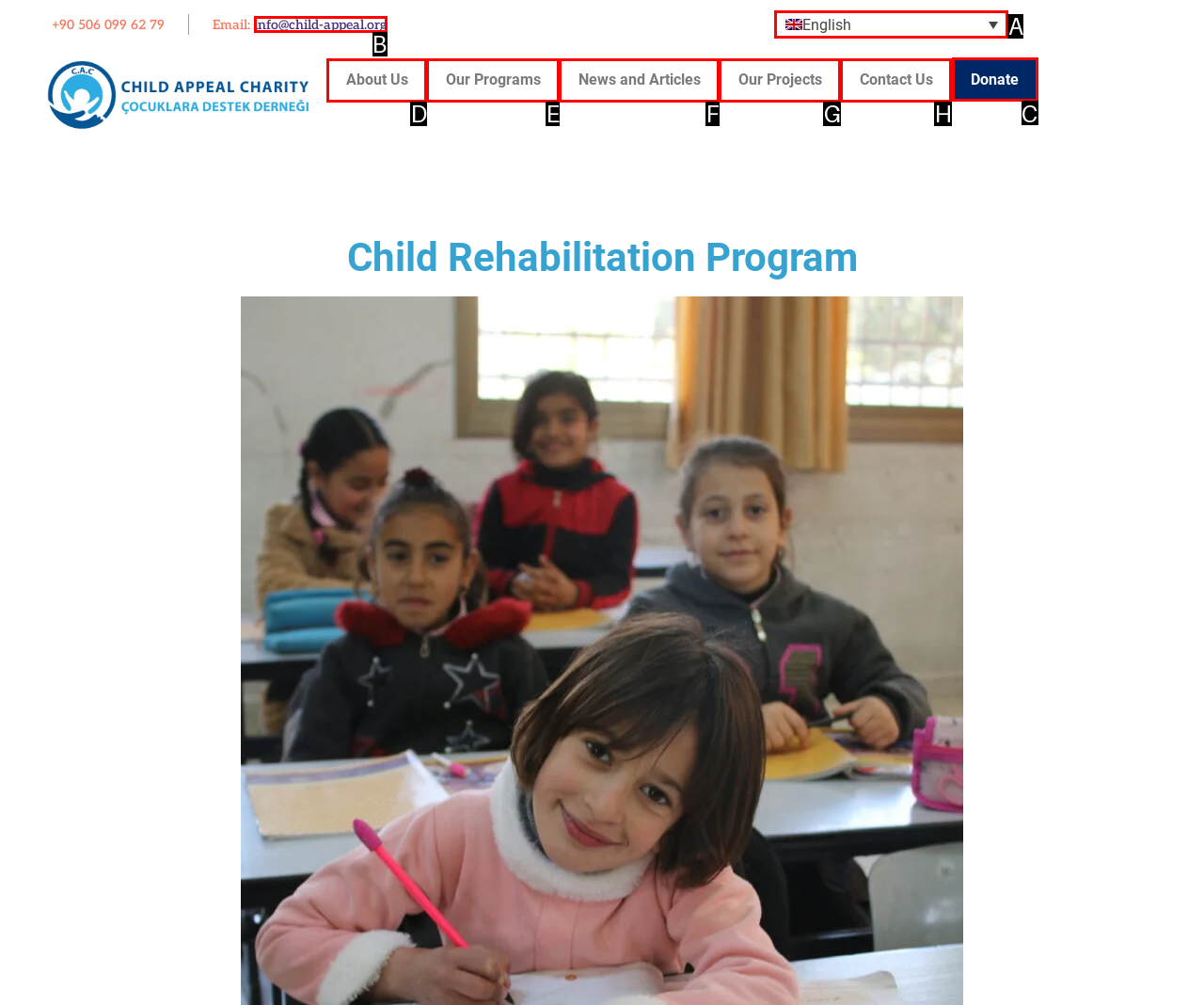Identify the HTML element to select in order to accomplish the following task: Donate to the charity
Reply with the letter of the chosen option from the given choices directly.

C